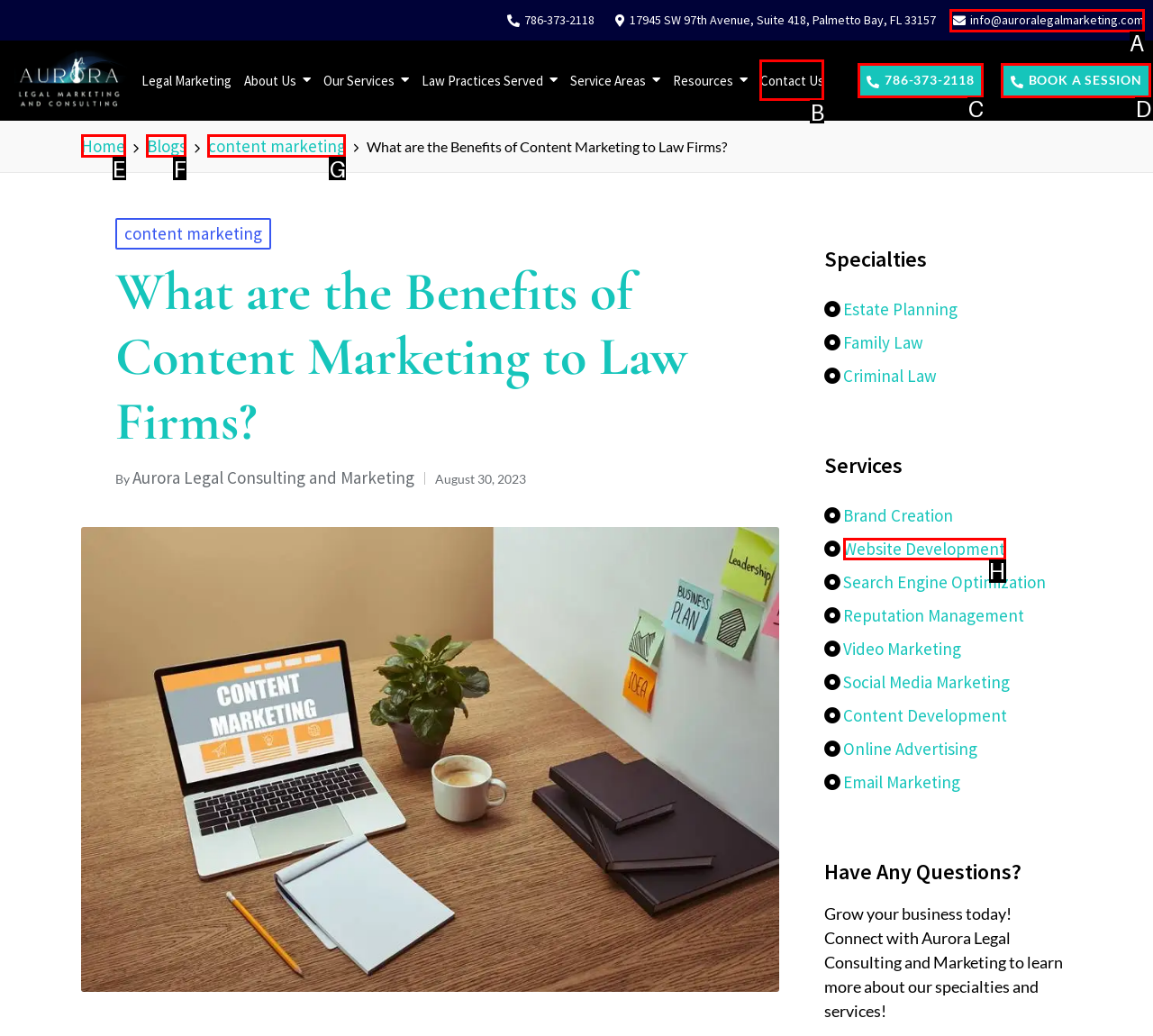Determine which option matches the description: Disclaimer. Answer using the letter of the option.

None